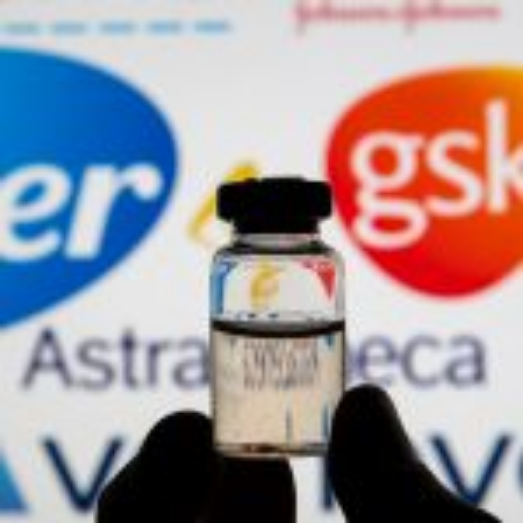Please provide a detailed answer to the question below by examining the image:
What companies' logos are visible in the background?

The blurred background of the image features logos of several pharmaceutical companies, including Pfizer and AstraZeneca, which are prominent and recognizable.